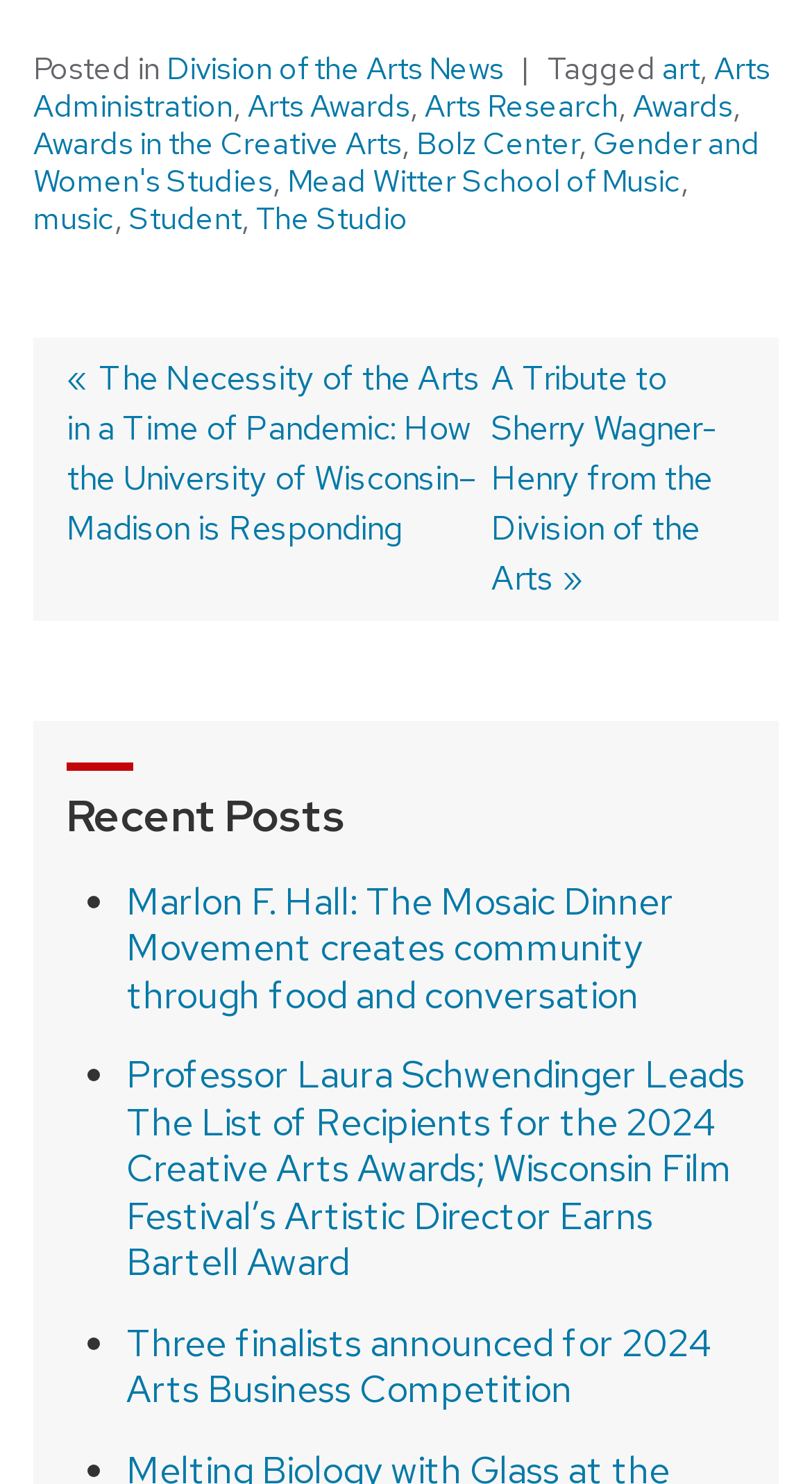Provide the bounding box coordinates of the HTML element described by the text: "Arts Research". The coordinates should be in the format [left, top, right, bottom] with values between 0 and 1.

[0.523, 0.058, 0.762, 0.086]